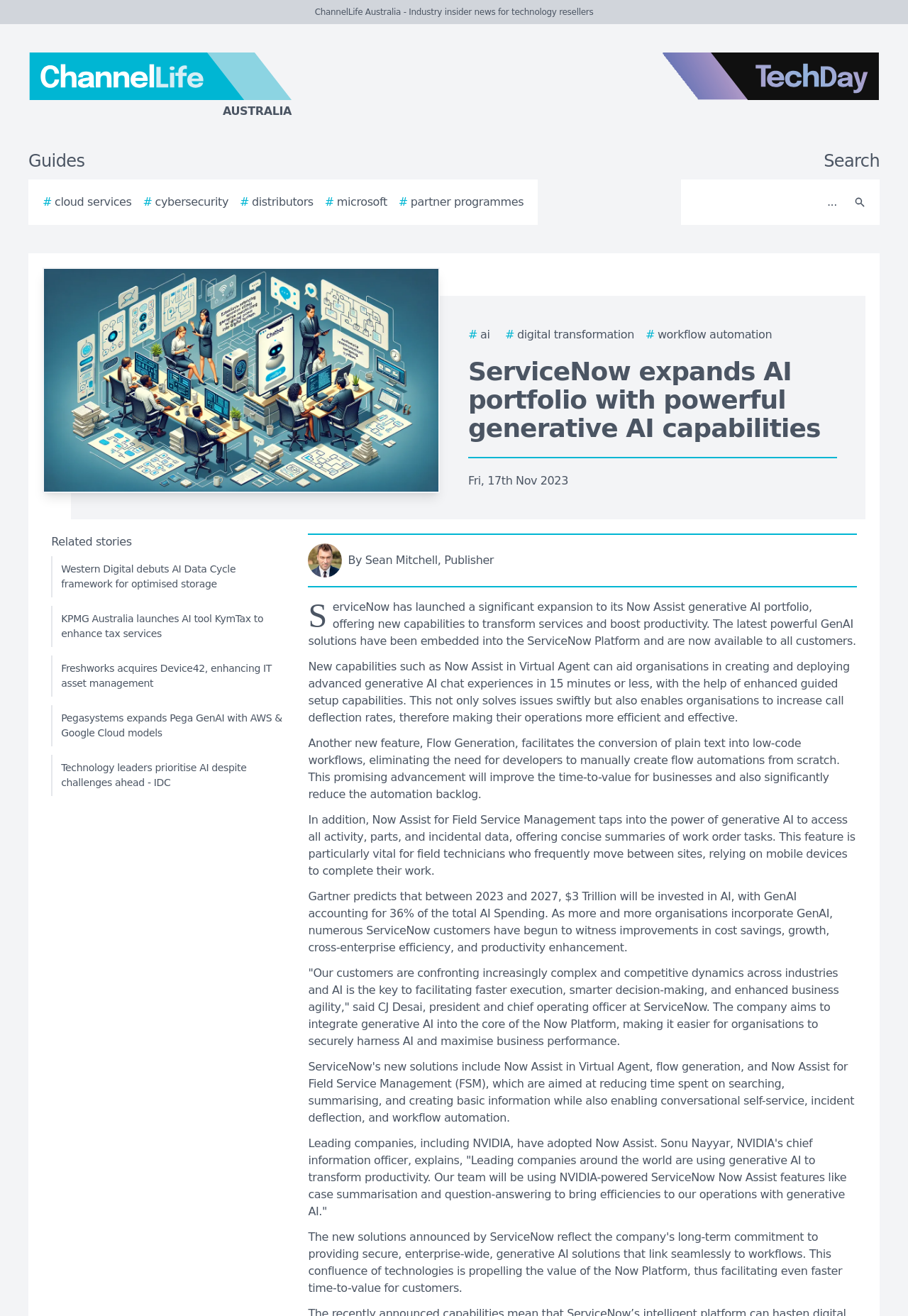What is the predicted investment in AI between 2023 and 2027?
Look at the webpage screenshot and answer the question with a detailed explanation.

I found a sentence in the webpage that mentions Gartner's prediction about AI investment. The sentence states that between 2023 and 2027, $3 Trillion will be invested in AI, with GenAI accounting for 36% of the total AI Spending.